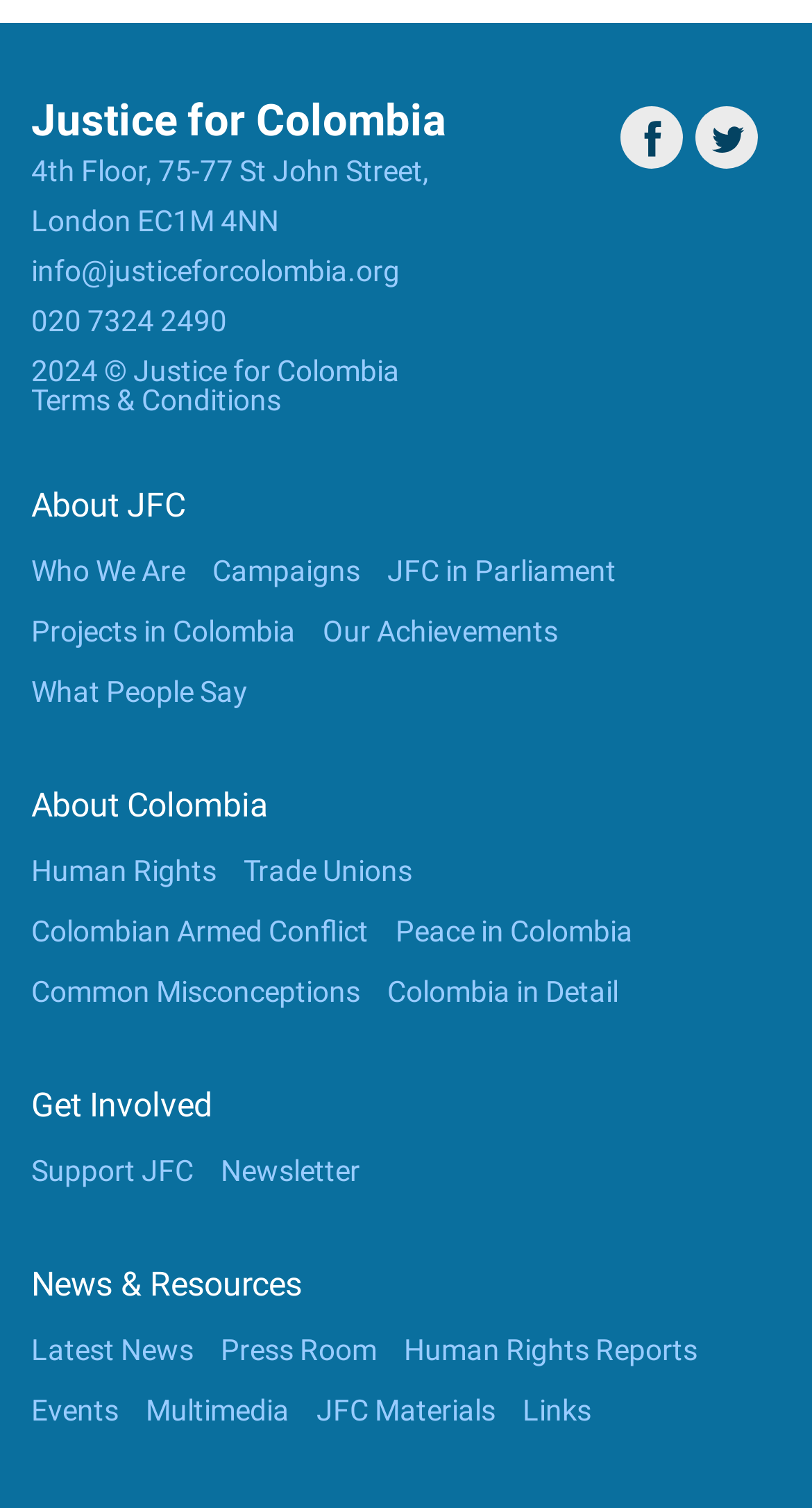Please provide the bounding box coordinate of the region that matches the element description: Support JFC. Coordinates should be in the format (top-left x, top-left y, bottom-right x, bottom-right y) and all values should be between 0 and 1.

[0.038, 0.765, 0.238, 0.787]